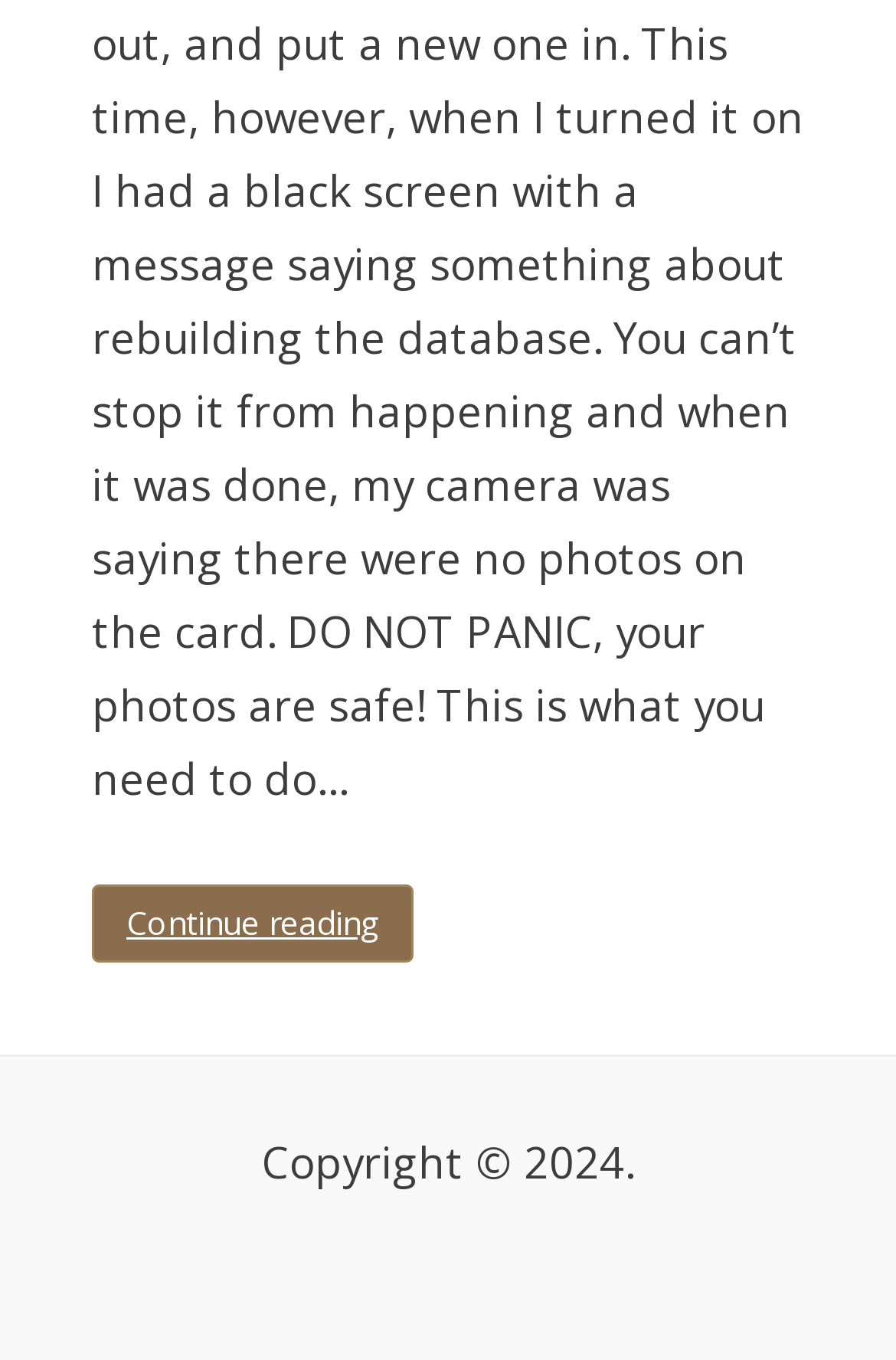Based on what you see in the screenshot, provide a thorough answer to this question: What is the copyright year?

I found a static text in the content info section, which states 'Copyright © 2024'. This indicates that the copyright year is 2024.